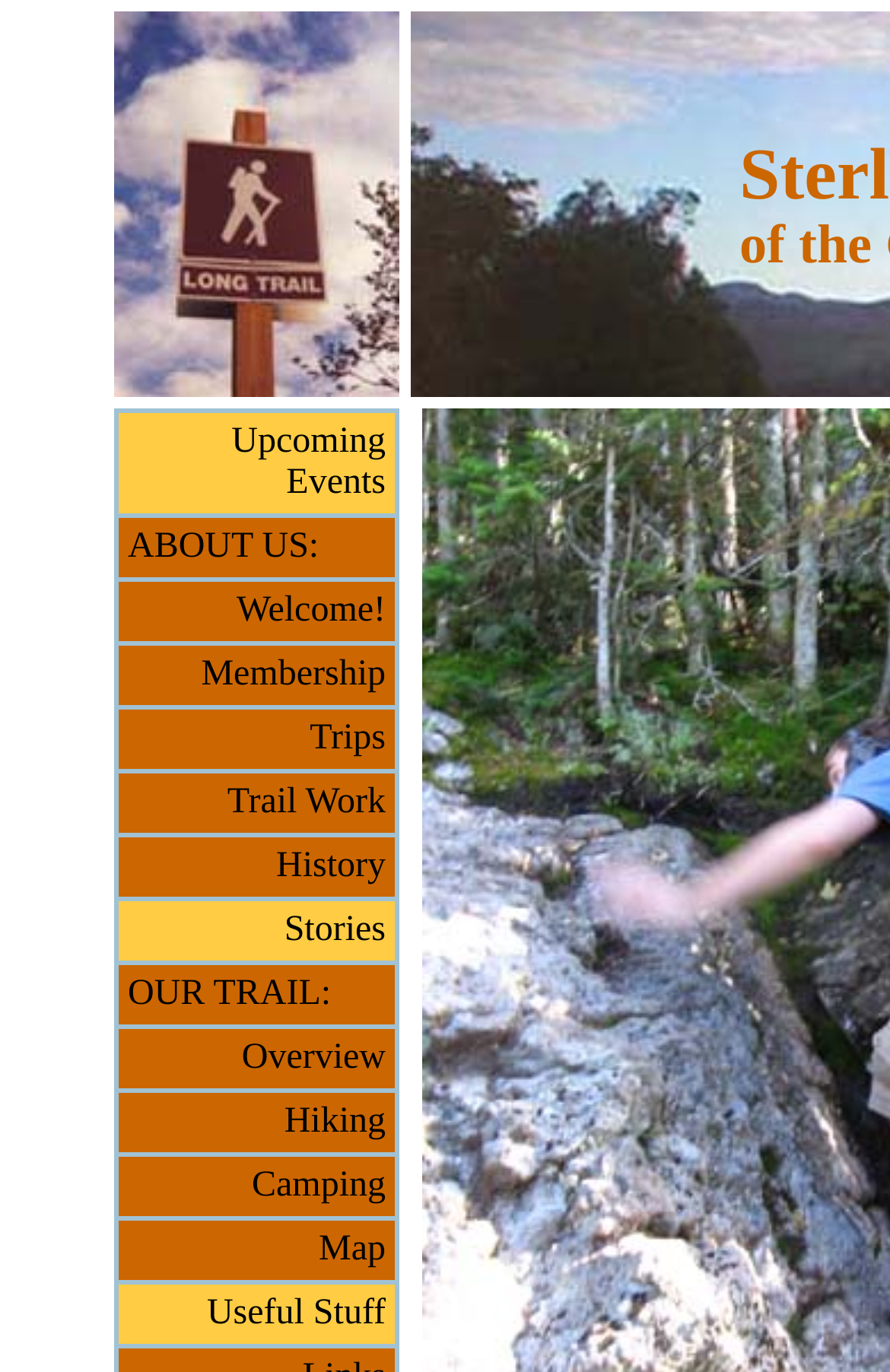Identify the bounding box coordinates for the UI element described as follows: "https://doi.org/10.5210/fm.v6i5.854". Ensure the coordinates are four float numbers between 0 and 1, formatted as [left, top, right, bottom].

None